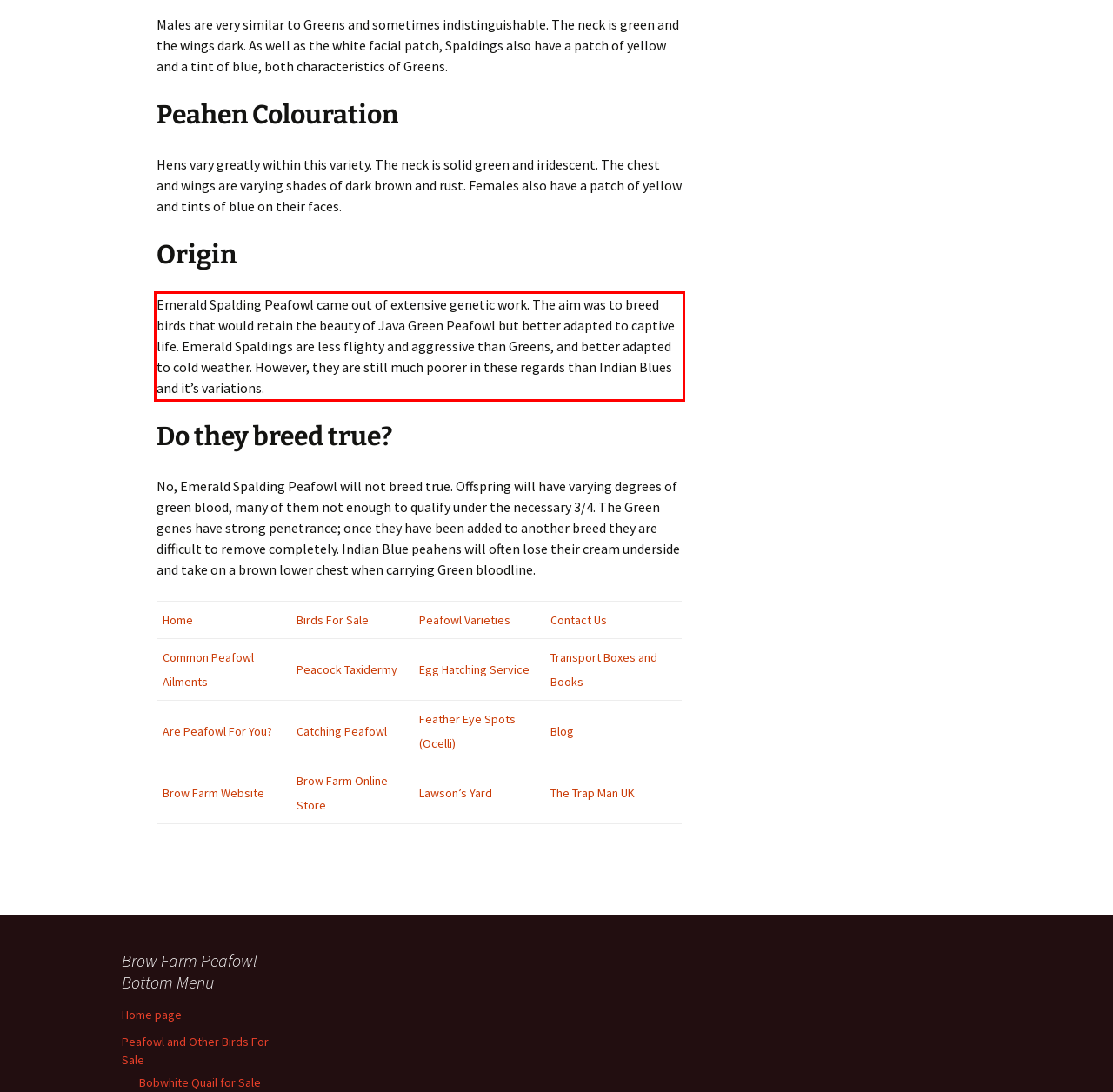Please recognize and transcribe the text located inside the red bounding box in the webpage image.

Emerald Spalding Peafowl came out of extensive genetic work. The aim was to breed birds that would retain the beauty of Java Green Peafowl but better adapted to captive life. Emerald Spaldings are less flighty and aggressive than Greens, and better adapted to cold weather. However, they are still much poorer in these regards than Indian Blues and it’s variations.